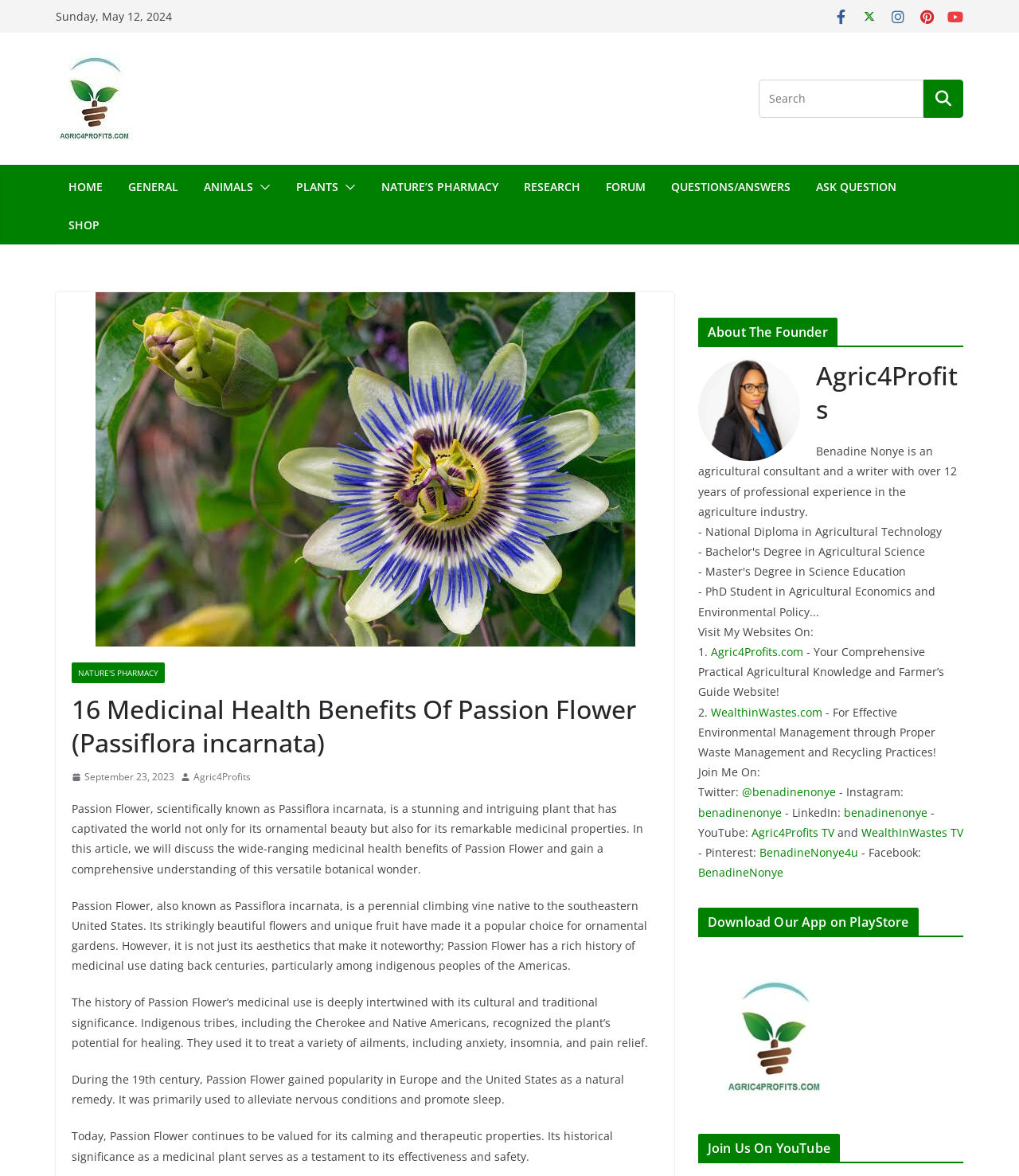Find and indicate the bounding box coordinates of the region you should select to follow the given instruction: "Download the Agric4Profits app on PlayStore".

[0.685, 0.809, 0.841, 0.822]